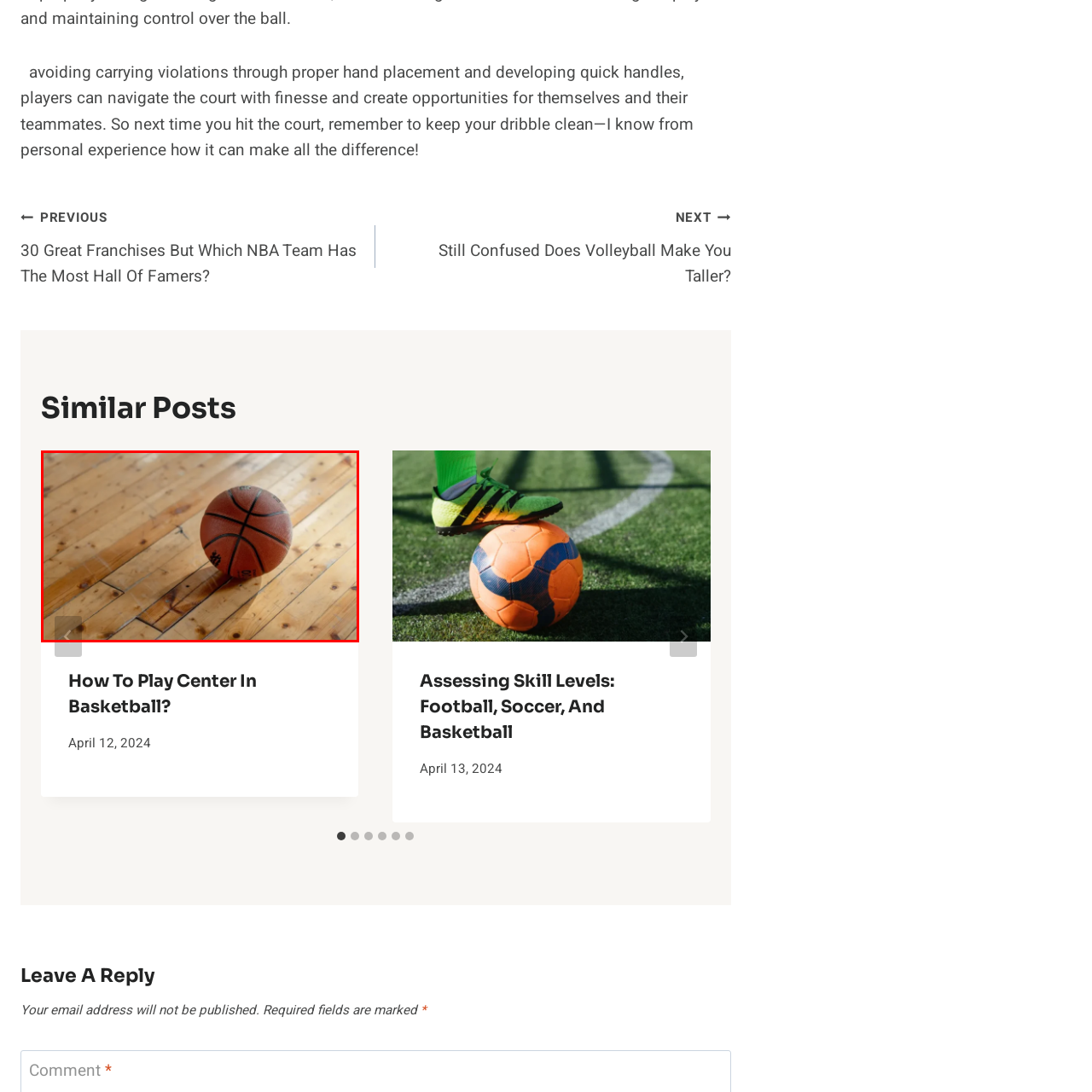Thoroughly describe the contents of the image enclosed in the red rectangle.

The image captures a basketball rolling across a polished wooden floor, characteristic of a gym or sports hall. The warm tones of the wooden planks provide a nostalgic backdrop, enhancing the focus on the basketball, which is partially in motion. The ball's surface is textured and features traditional markings, emphasizing its use in play. This scene evokes the dynamic nature of basketball, suggesting themes of movement, skill, and the vibrant energy found in sports environments.